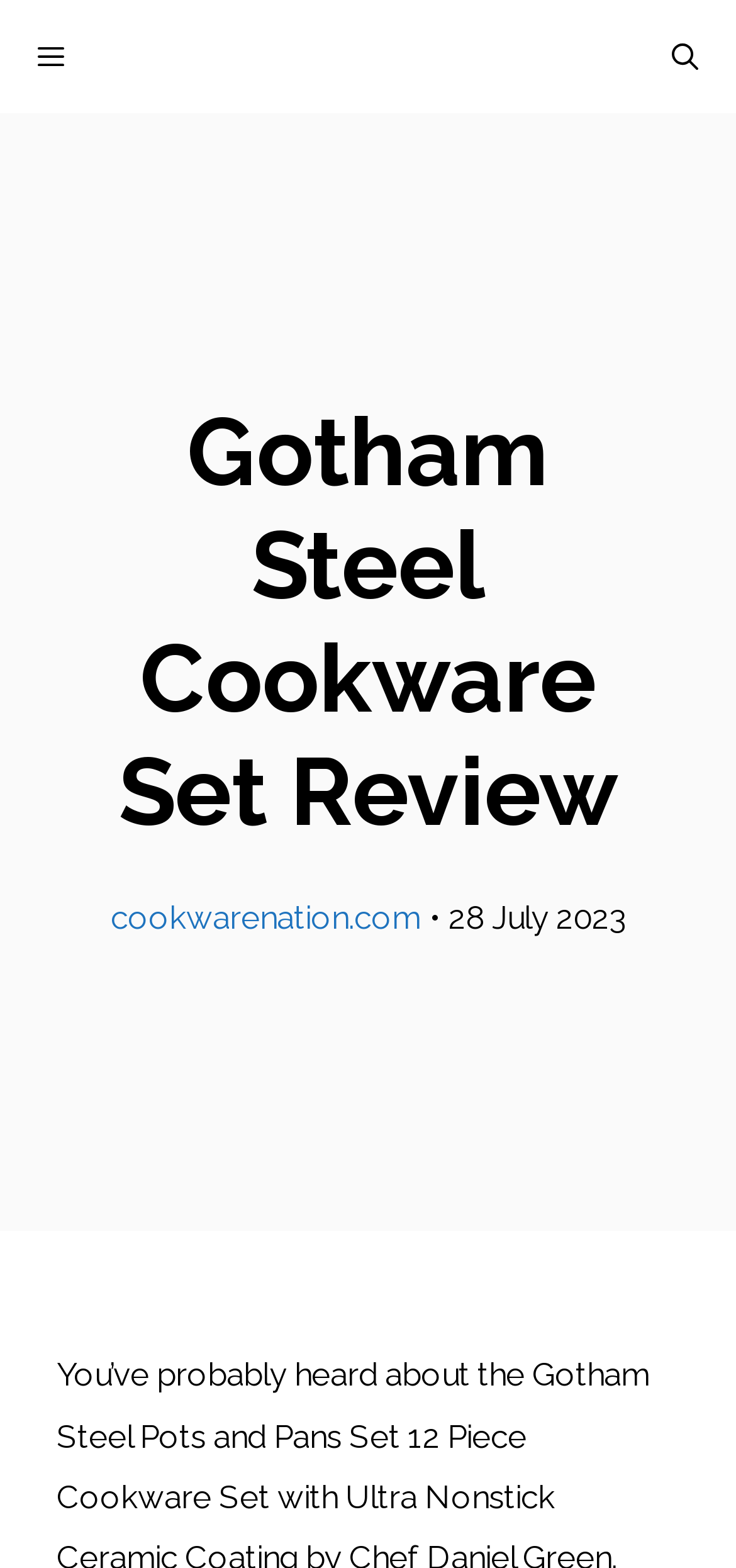What is the domain of the website?
Give a one-word or short phrase answer based on the image.

cookwarenation.com